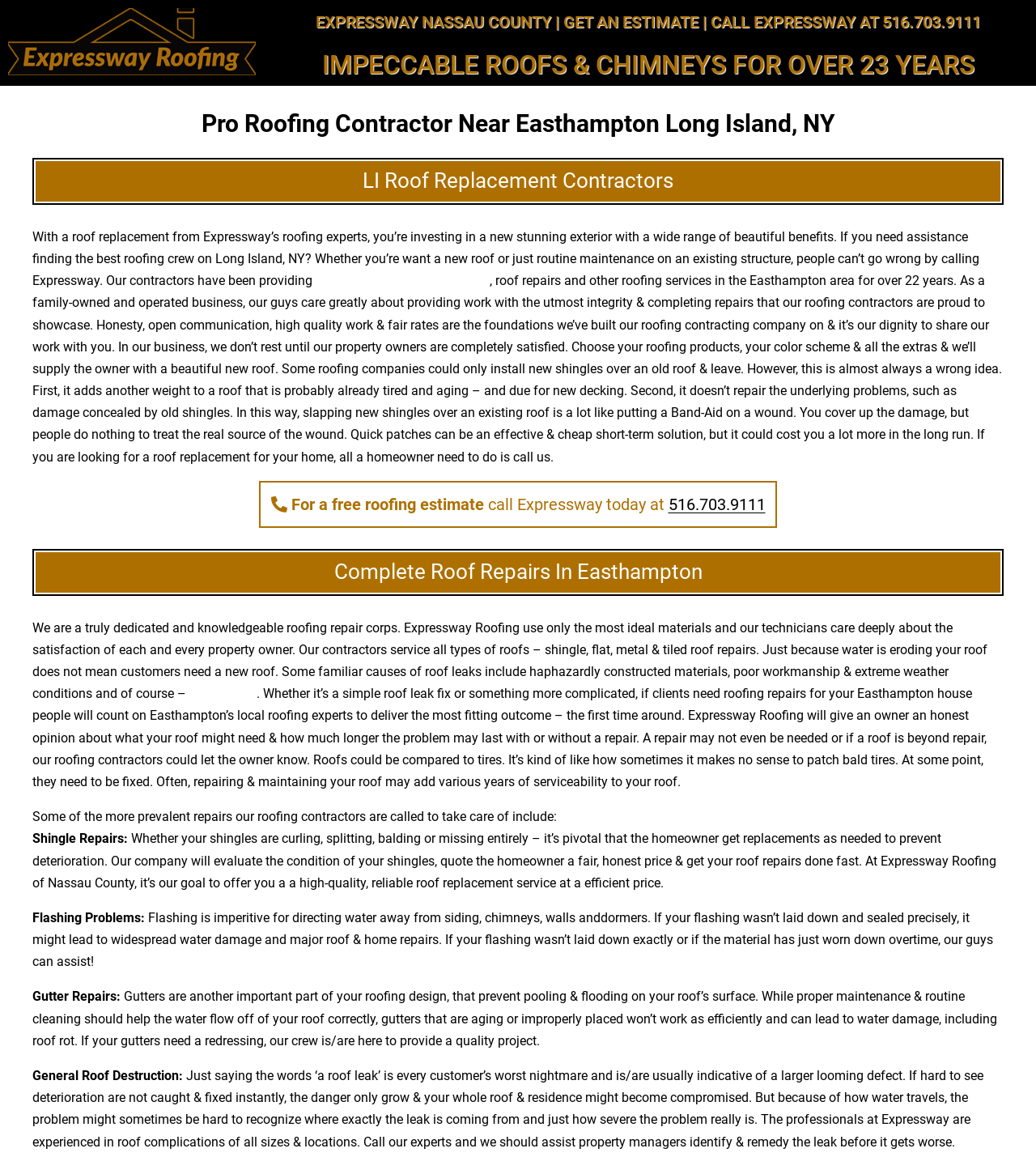Determine the bounding box for the HTML element described here: "high quality roof replacements". The coordinates should be given as [left, top, right, bottom] with each number being a float between 0 and 1.

[0.305, 0.236, 0.473, 0.249]